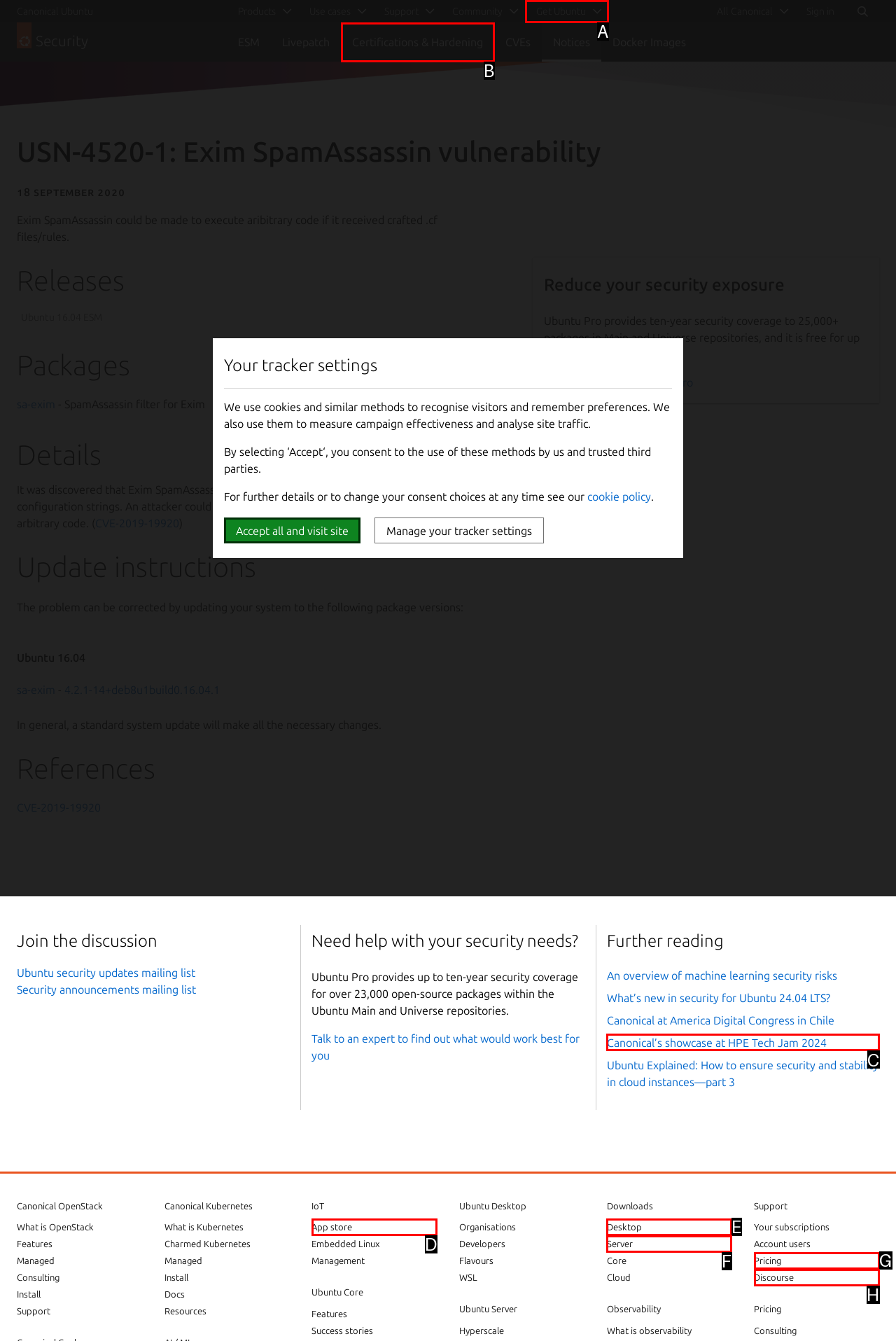Identify the UI element that best fits the description: Certifications & Hardening
Respond with the letter representing the correct option.

B